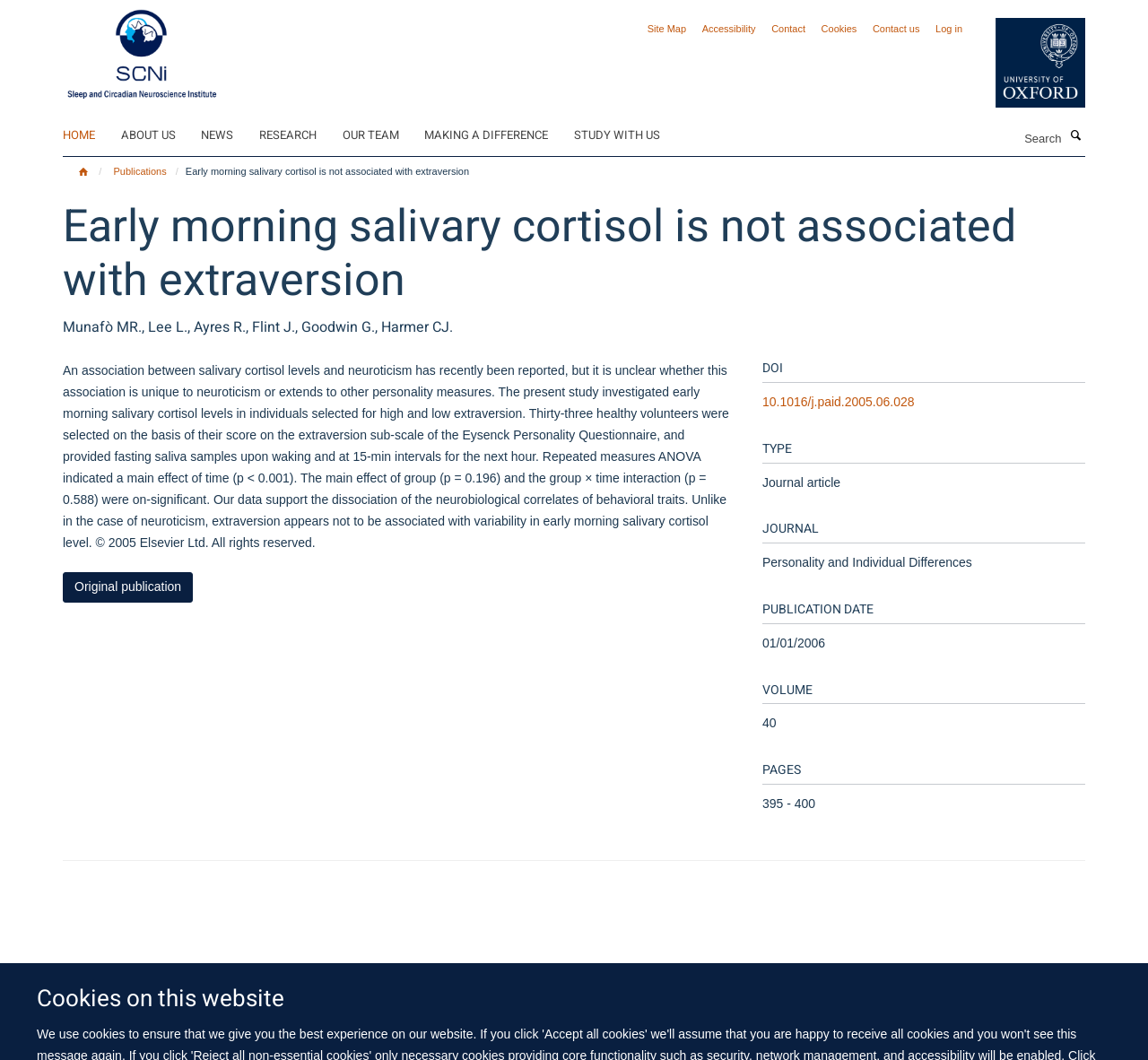Please identify the bounding box coordinates of the element's region that needs to be clicked to fulfill the following instruction: "View the original publication". The bounding box coordinates should consist of four float numbers between 0 and 1, i.e., [left, top, right, bottom].

[0.055, 0.54, 0.168, 0.569]